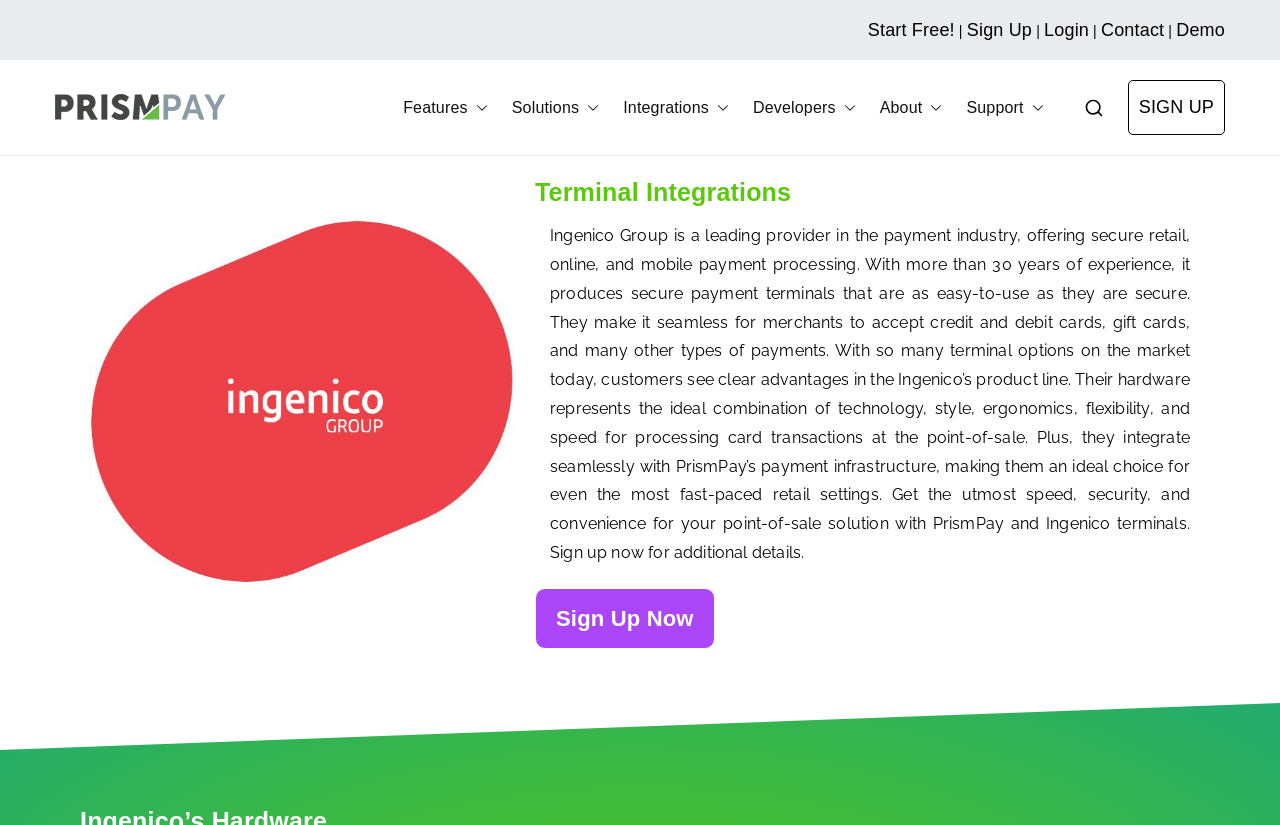Answer the question below in one word or phrase:
What is the text of the call-to-action button?

Sign Up Now